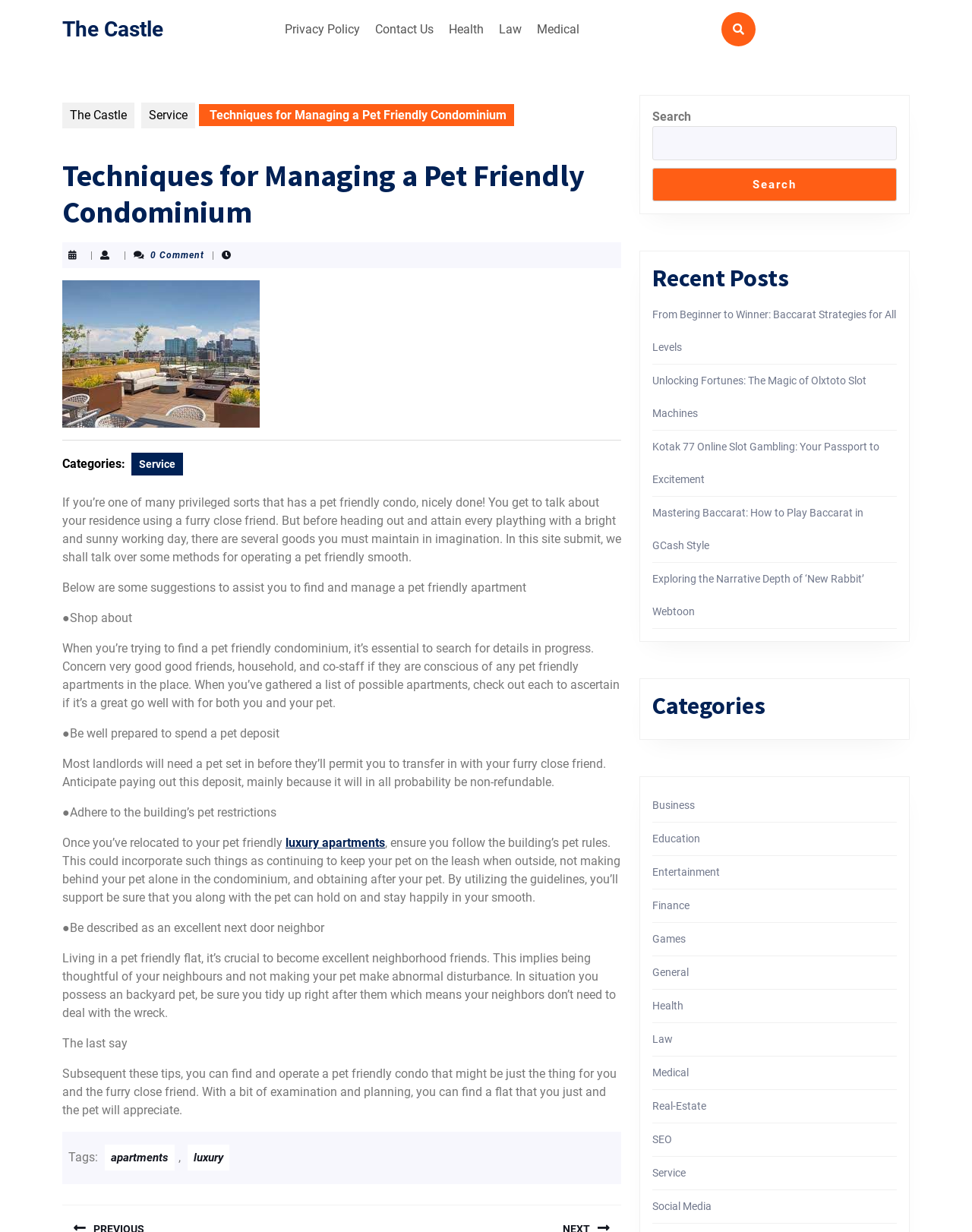What categories are available on this website?
Based on the image, answer the question with as much detail as possible.

By examining the webpage, I can see that there are multiple categories available, including Business, Education, Entertainment, Finance, Games, General, Health, Law, Medical, Real-Estate, SEO, Service, and Social Media. These categories are listed in the 'Categories' section of the webpage.